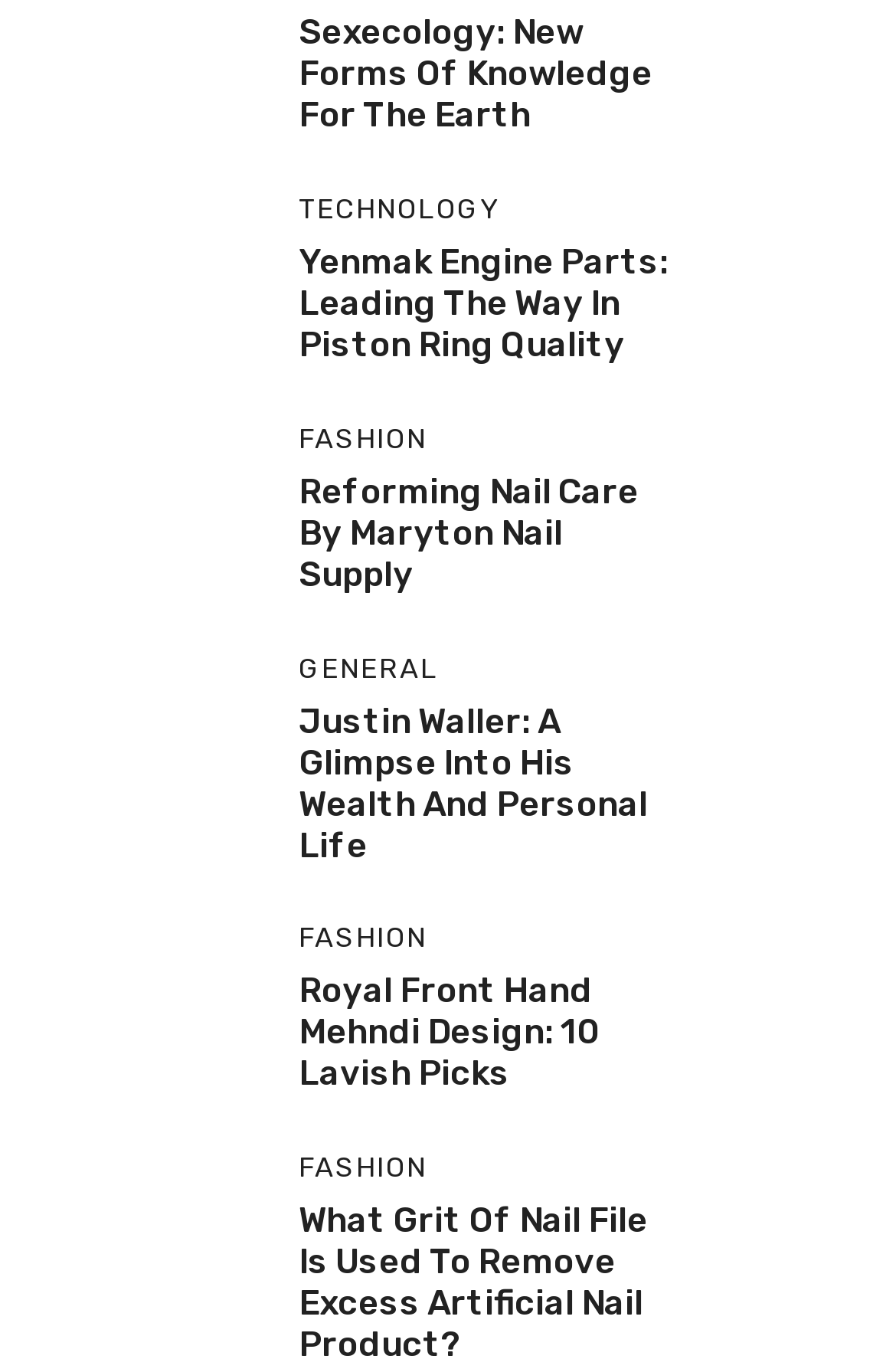Please determine the bounding box coordinates of the clickable area required to carry out the following instruction: "Share on WhatsApp". The coordinates must be four float numbers between 0 and 1, represented as [left, top, right, bottom].

None